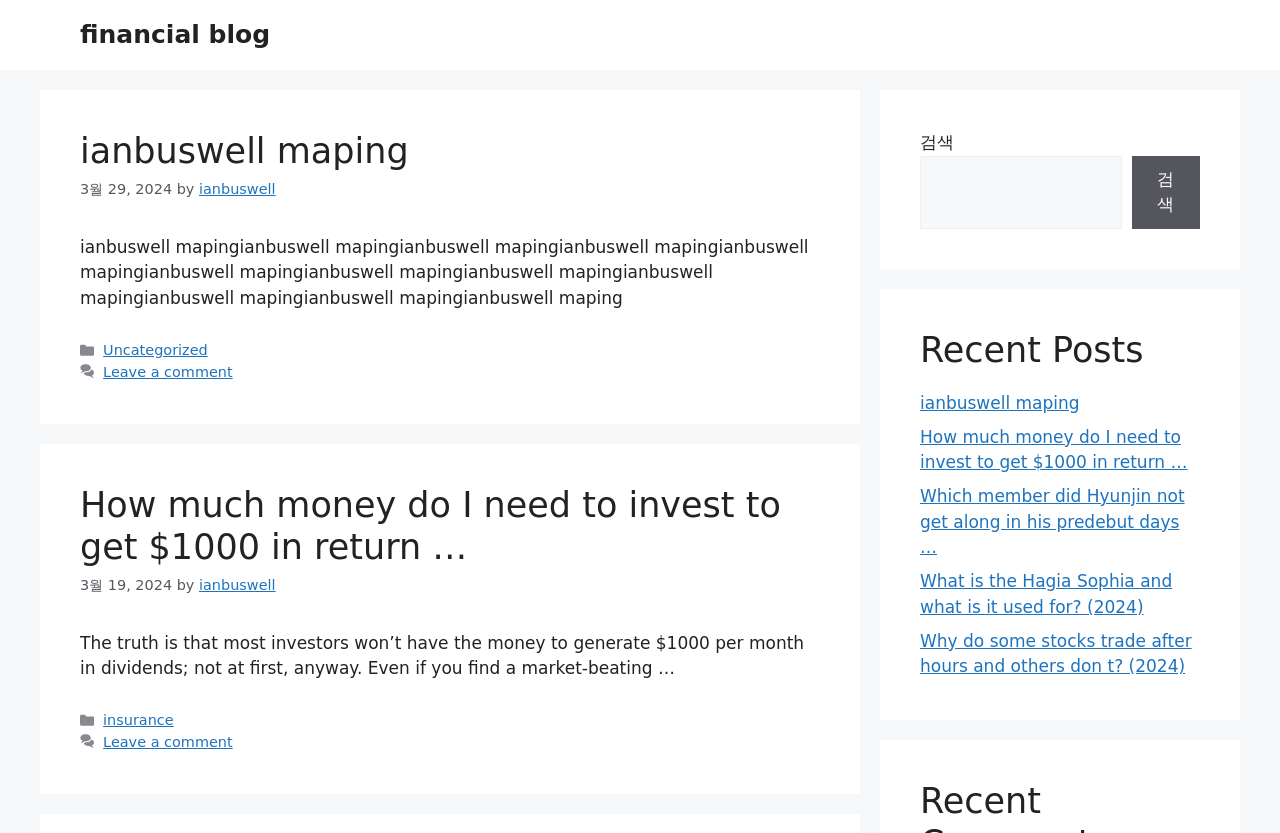Based on the element description ianbuswell maping, identify the bounding box of the UI element in the given webpage screenshot. The coordinates should be in the format (top-left x, top-left y, bottom-right x, bottom-right y) and must be between 0 and 1.

[0.062, 0.157, 0.319, 0.205]